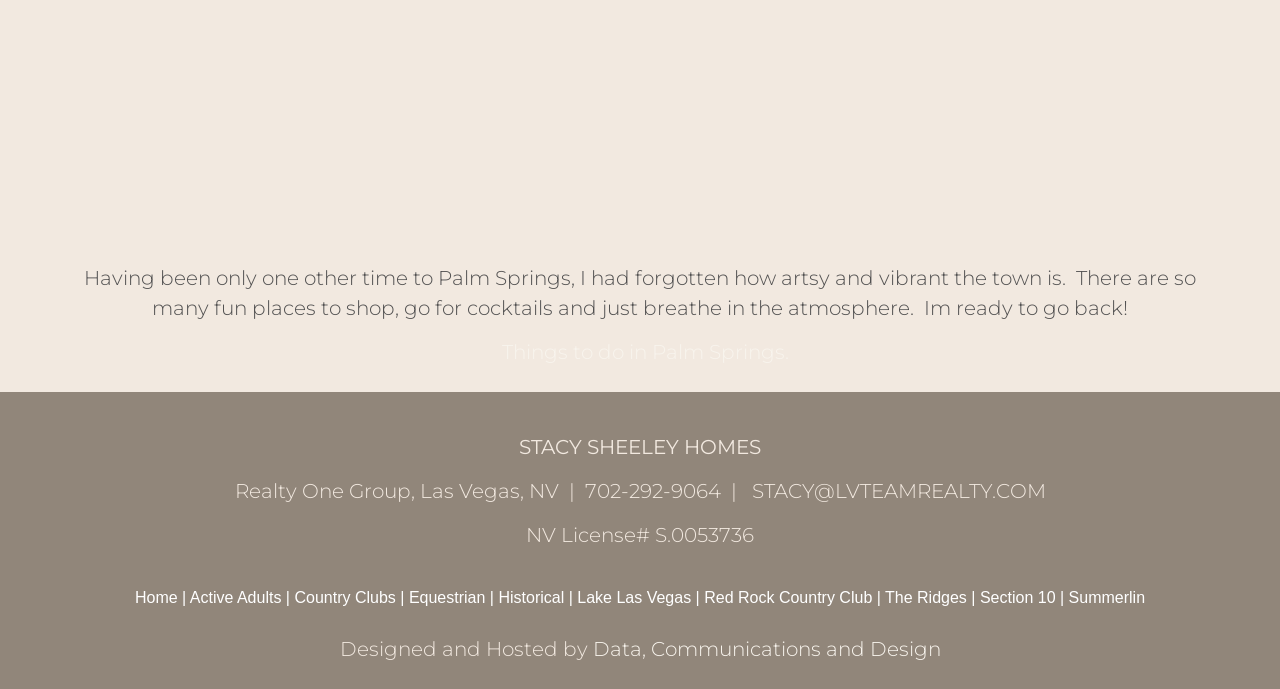What is the contact email of Stacy Sheeley?
Based on the visual information, provide a detailed and comprehensive answer.

The webpage provides contact information for Stacy Sheeley, including an email address, which is STACY@LVTEAMREALTY.COM.